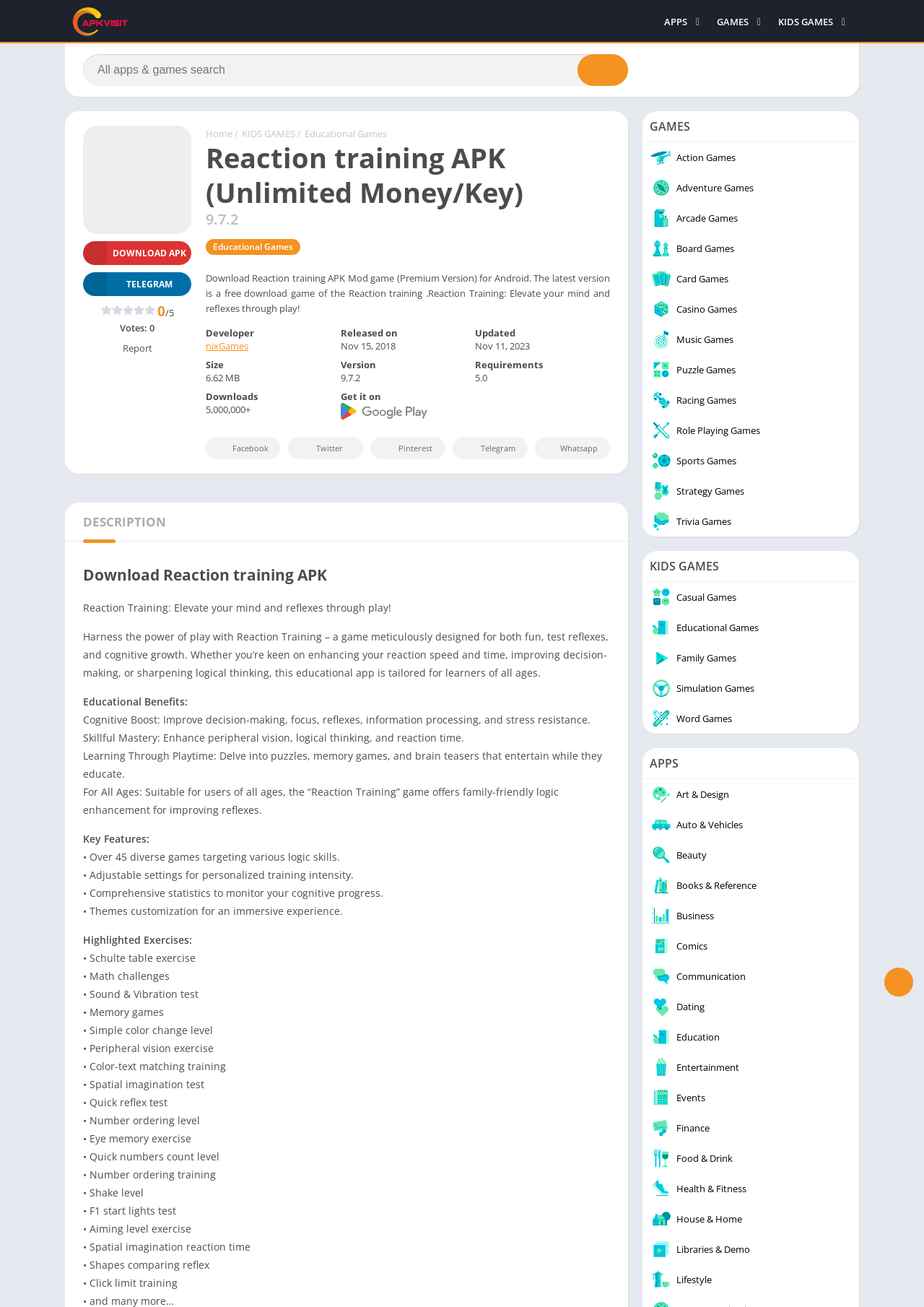Extract the text of the main heading from the webpage.

Reaction training APK (Unlimited Money/Key)